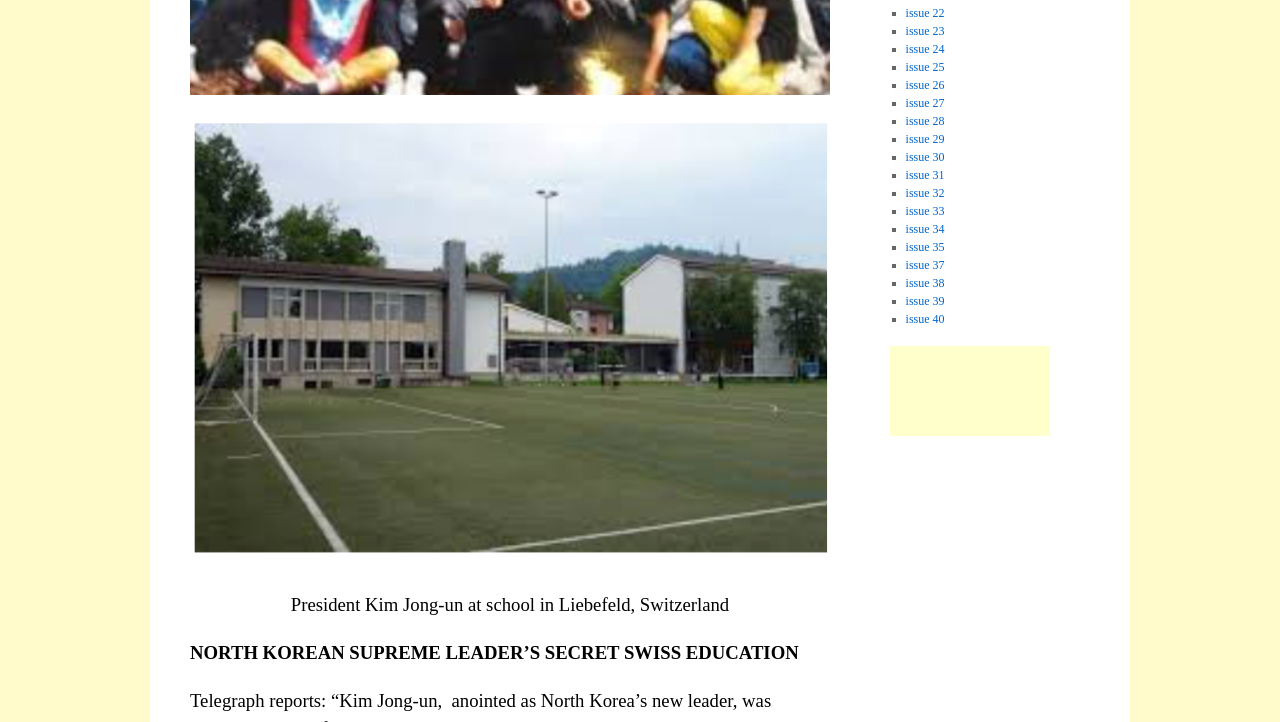From the element description aria-label="Advertisement" name="aswift_0" title="Advertisement", predict the bounding box coordinates of the UI element. The coordinates must be specified in the format (top-left x, top-left y, bottom-right x, bottom-right y) and should be within the 0 to 1 range.

[0.695, 0.479, 0.82, 0.604]